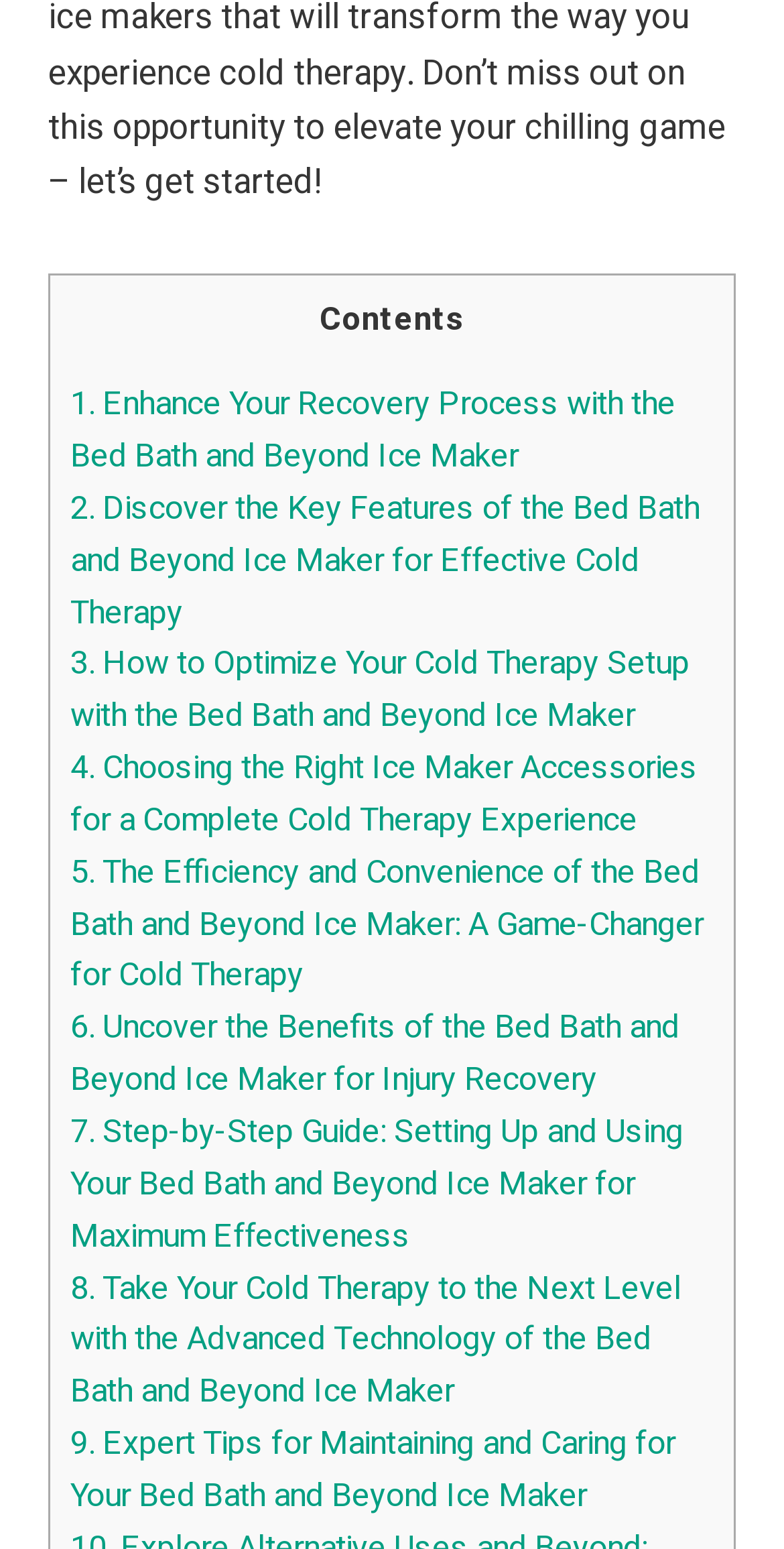Please identify the bounding box coordinates of the element that needs to be clicked to perform the following instruction: "Read about enhancing recovery process with Bed Bath and Beyond Ice Maker".

[0.09, 0.246, 0.862, 0.31]